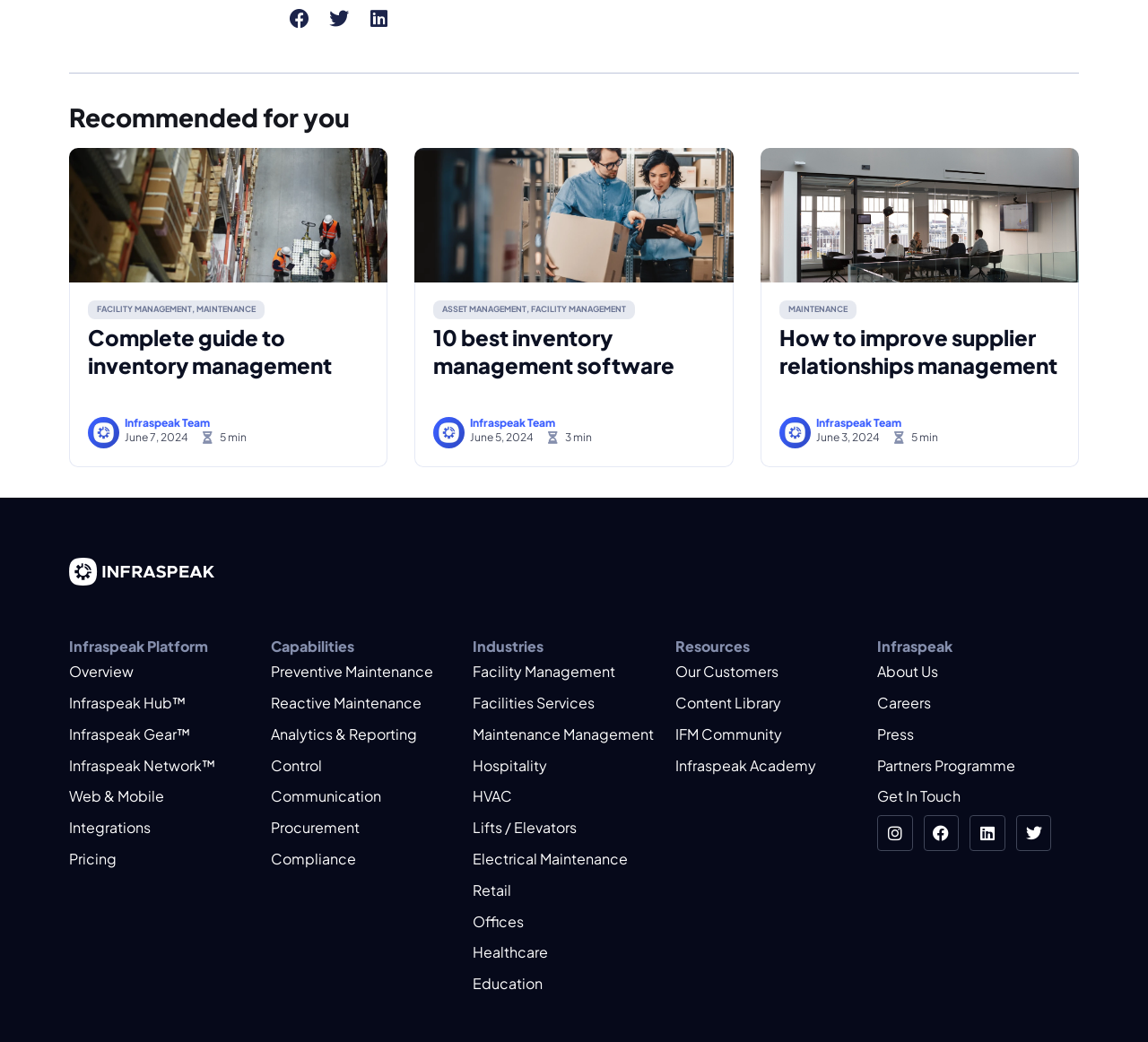Point out the bounding box coordinates of the section to click in order to follow this instruction: "Read the complete guide to inventory management".

[0.061, 0.31, 0.337, 0.364]